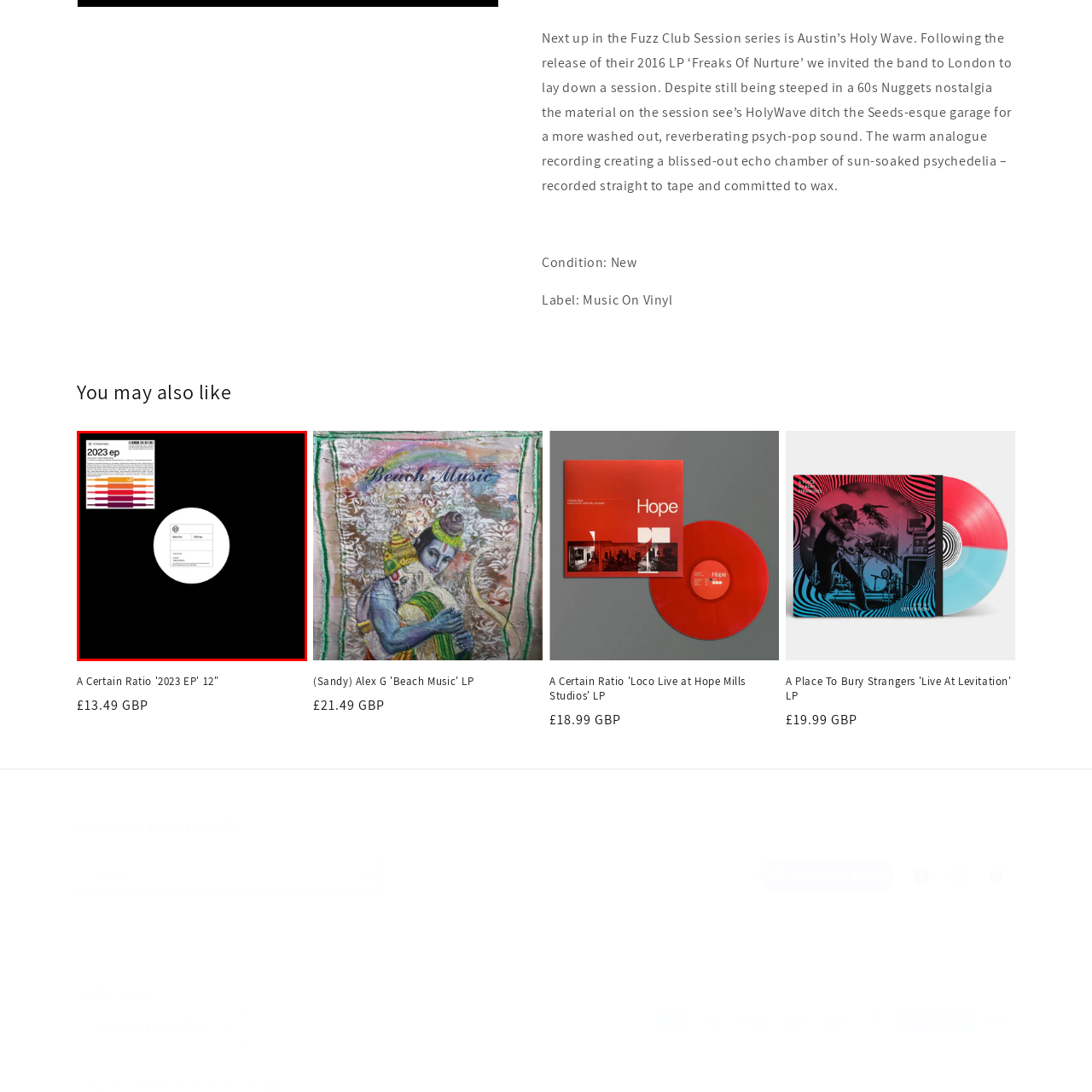Pay special attention to the segment of the image inside the red box and offer a detailed answer to the question that follows, based on what you see: What style of music does the band experiment with?

The caption hints at the band's experimental style through the textured background of the cover art, which invites the viewer to explore the music within. This suggests that the band experiments with an experimental style of music.